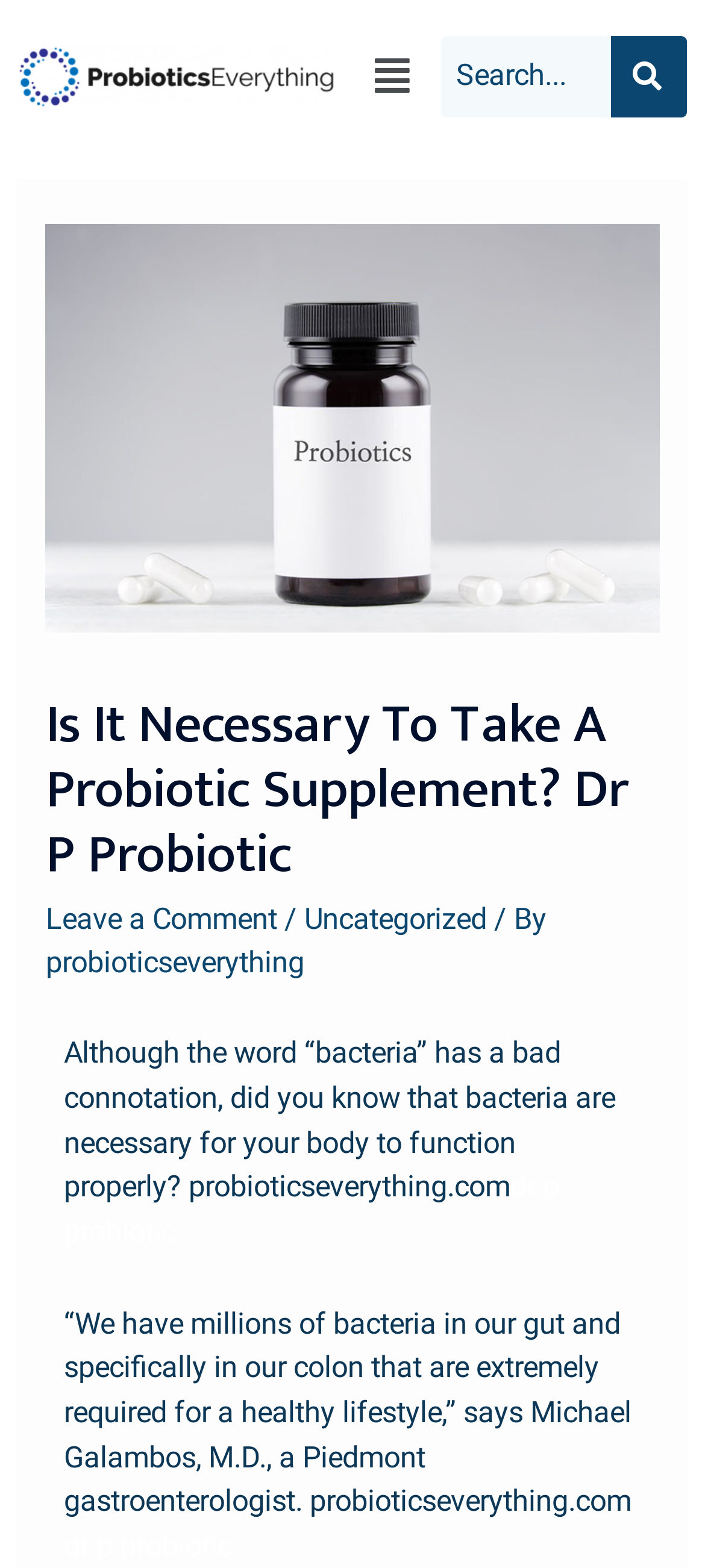What is the purpose of bacteria in the human body?
Could you answer the question in a detailed manner, providing as much information as possible?

According to the article, bacteria are necessary for a healthy lifestyle, and millions of bacteria in our gut and colon are extremely required for a healthy lifestyle.